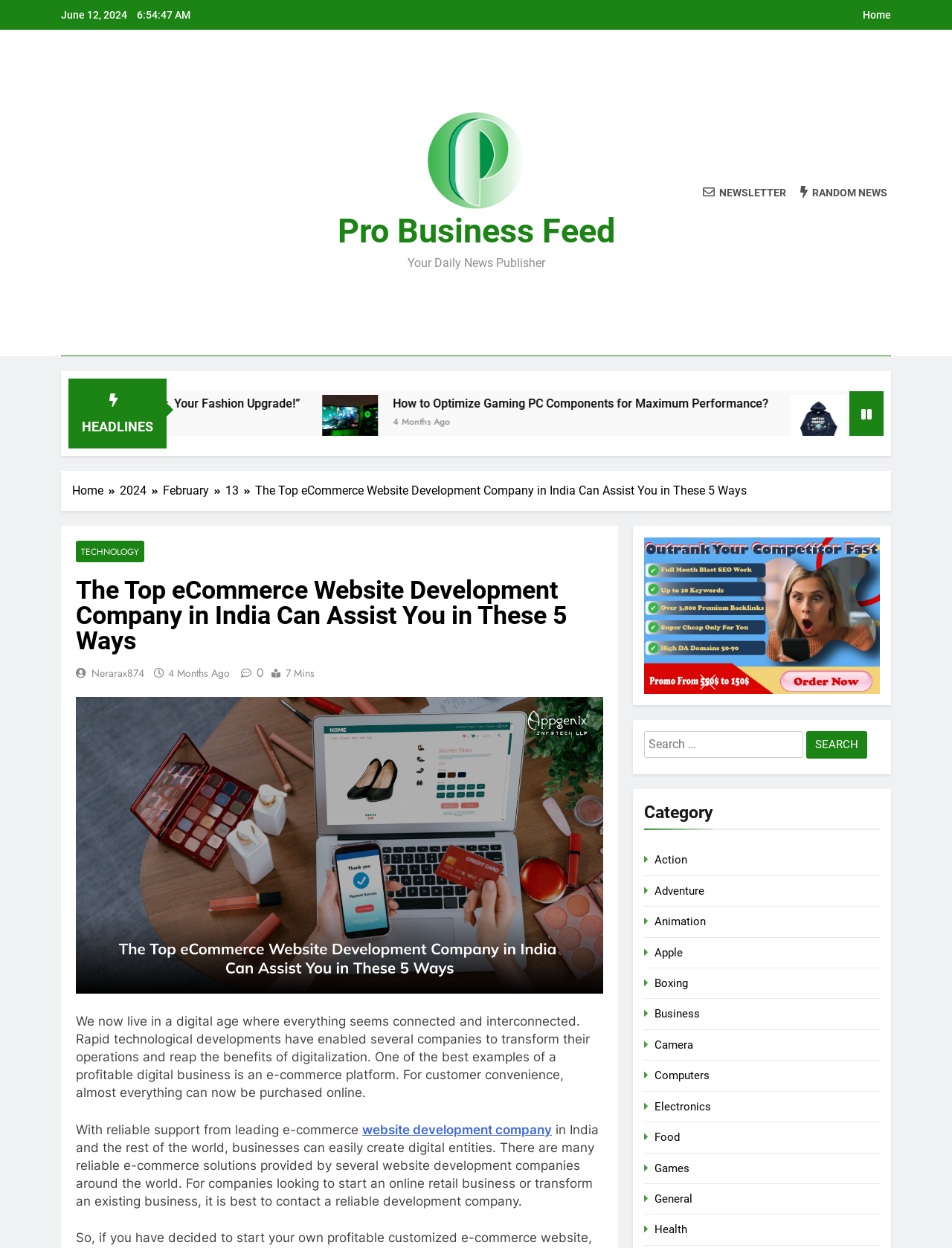Pinpoint the bounding box coordinates of the area that must be clicked to complete this instruction: "Check current weather".

None